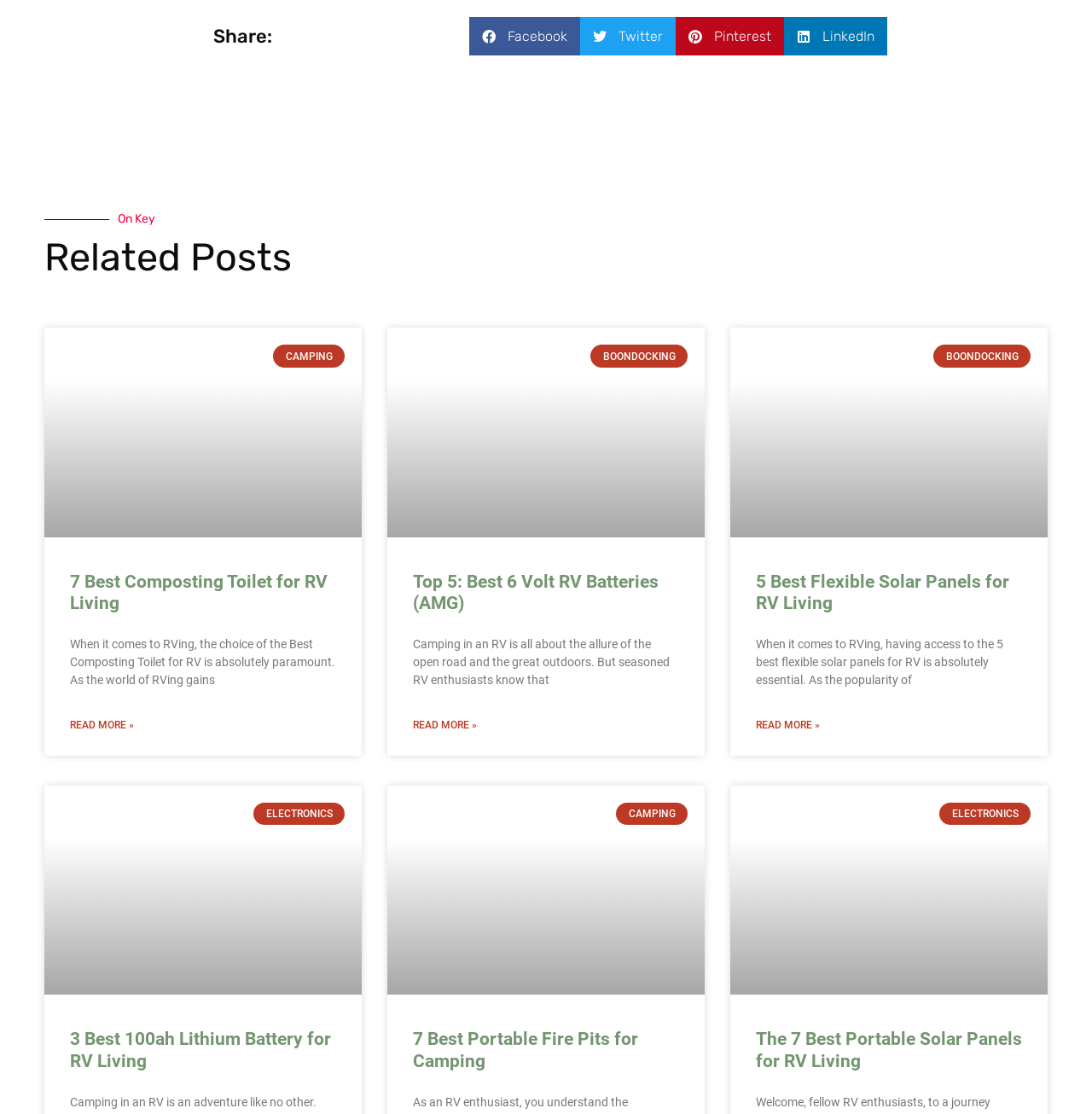Could you locate the bounding box coordinates for the section that should be clicked to accomplish this task: "Read more about Top 5: Best 6 Volt RV Batteries (AMG)".

[0.378, 0.64, 0.437, 0.663]